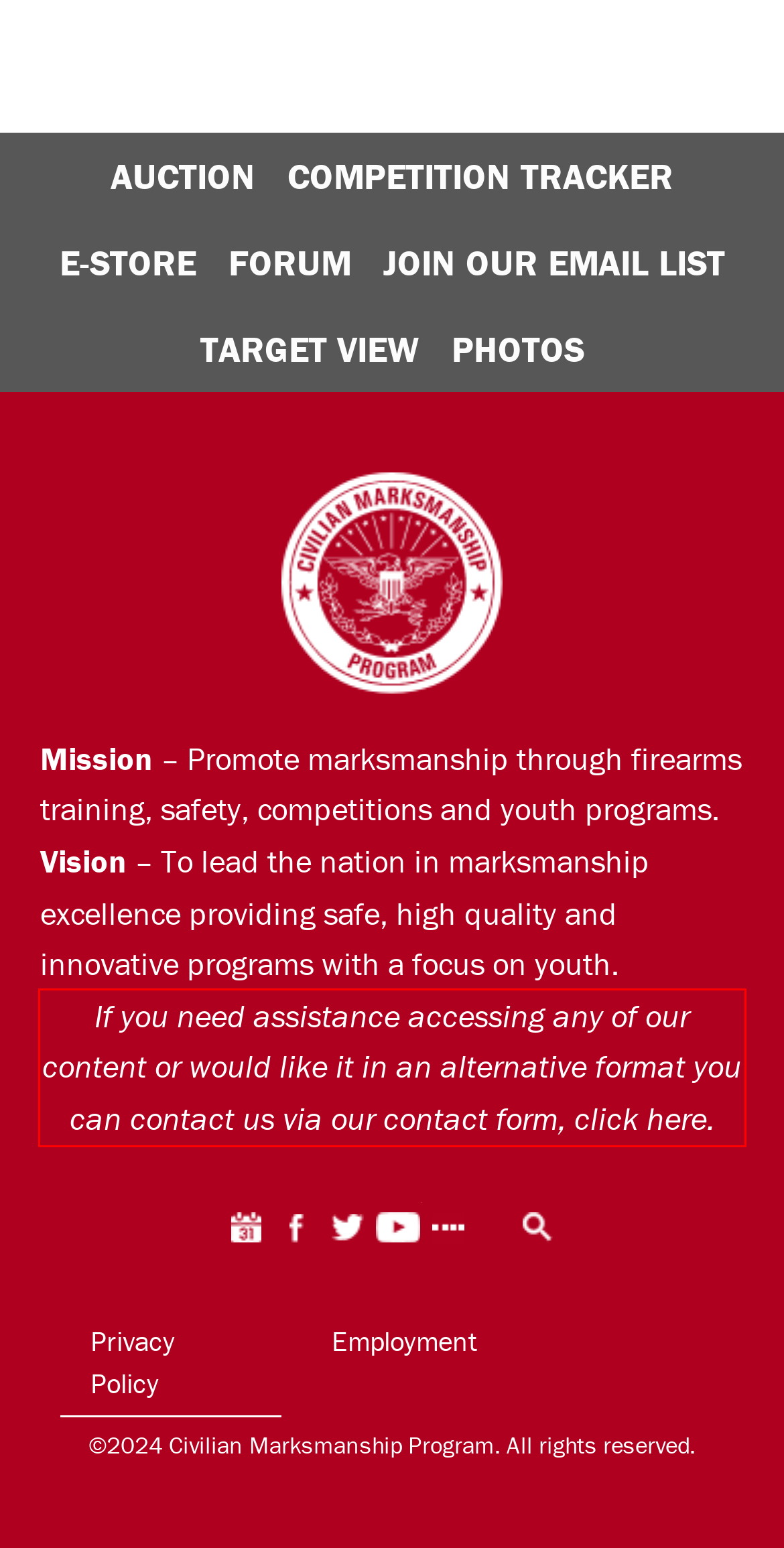Using the provided screenshot, read and generate the text content within the red-bordered area.

If you need assistance accessing any of our content or would like it in an alternative format you can contact us via our contact form, click here.